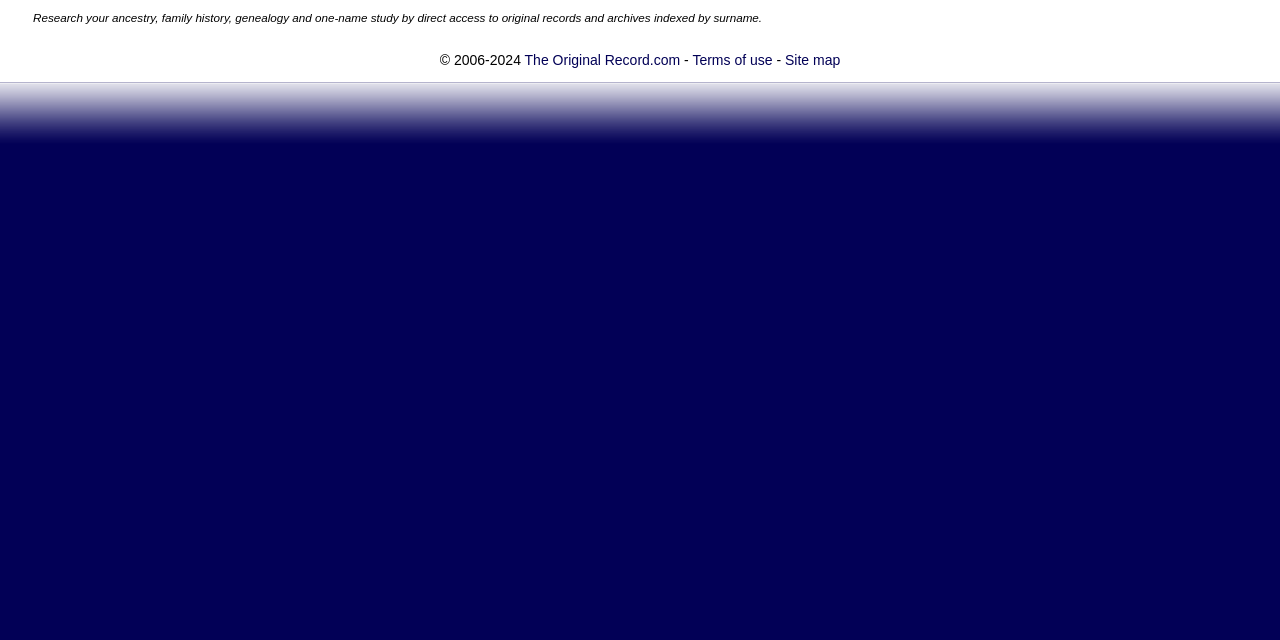Provide the bounding box for the UI element matching this description: "Site map".

[0.613, 0.082, 0.656, 0.107]